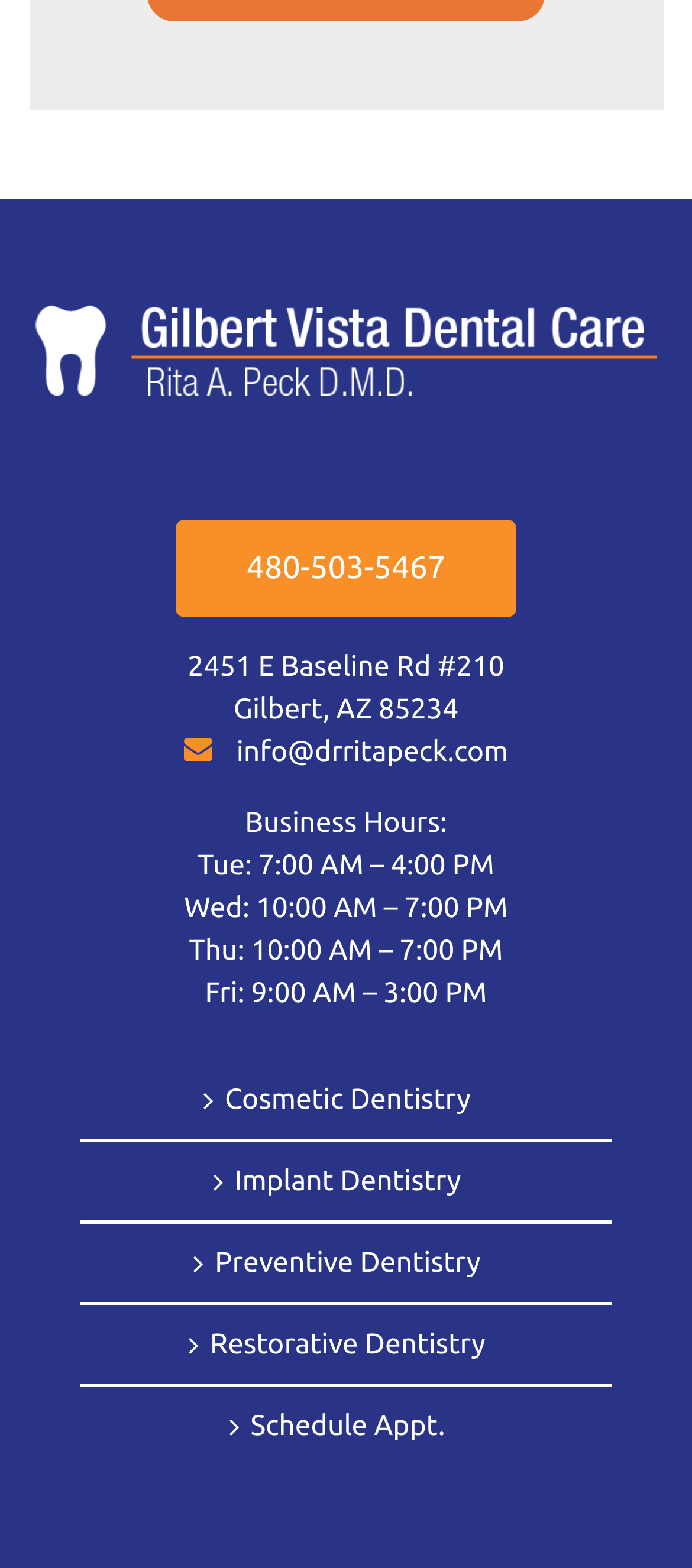Identify the bounding box coordinates necessary to click and complete the given instruction: "Learn about Cosmetic Dentistry".

[0.325, 0.692, 0.68, 0.712]